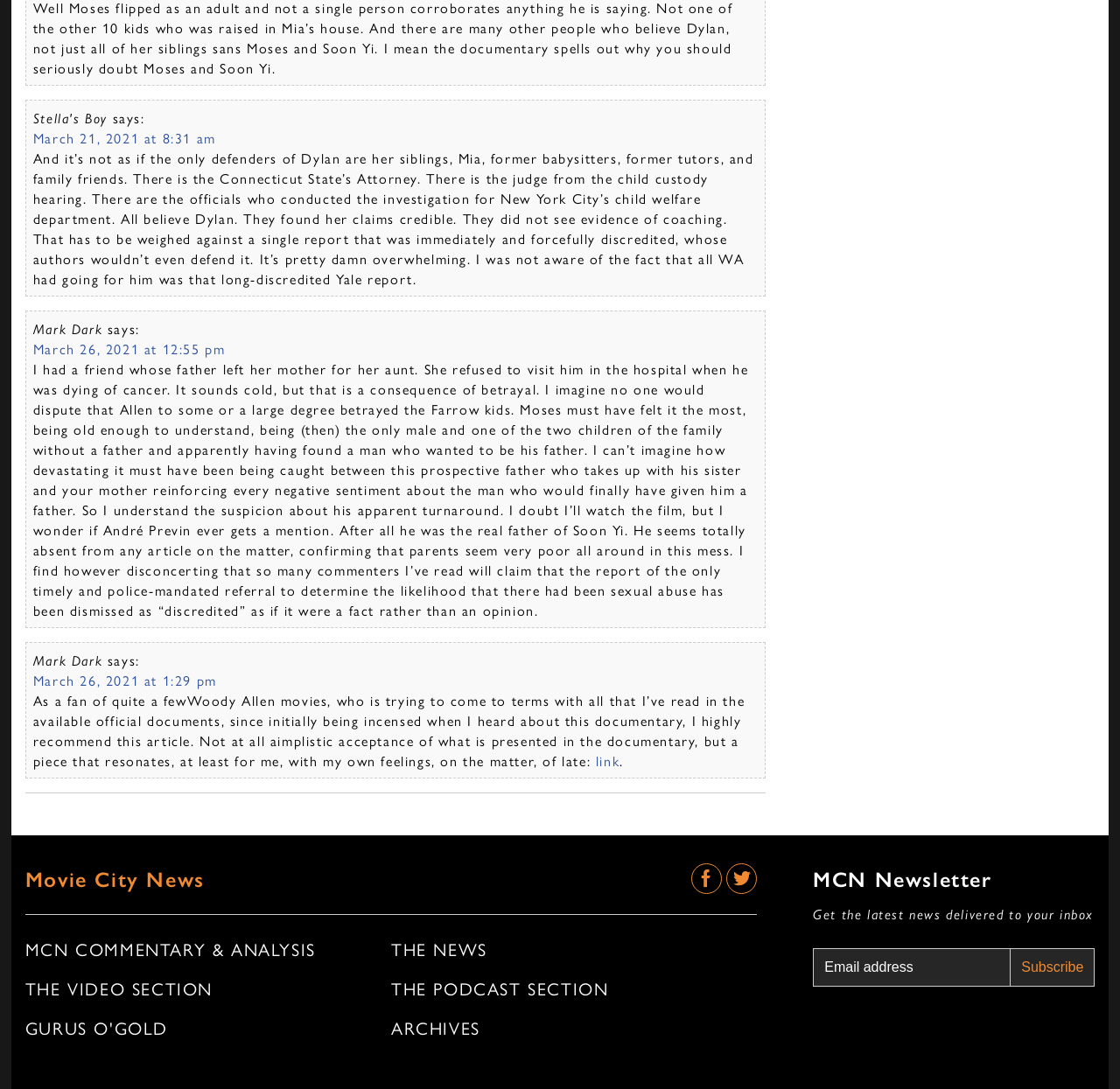Examine the screenshot and answer the question in as much detail as possible: What is the purpose of the textbox?

The purpose of the textbox can be determined by its label, which reads 'Email address', and its location near the 'Subscribe' button, indicating that it is used to input an email address for subscription purposes.